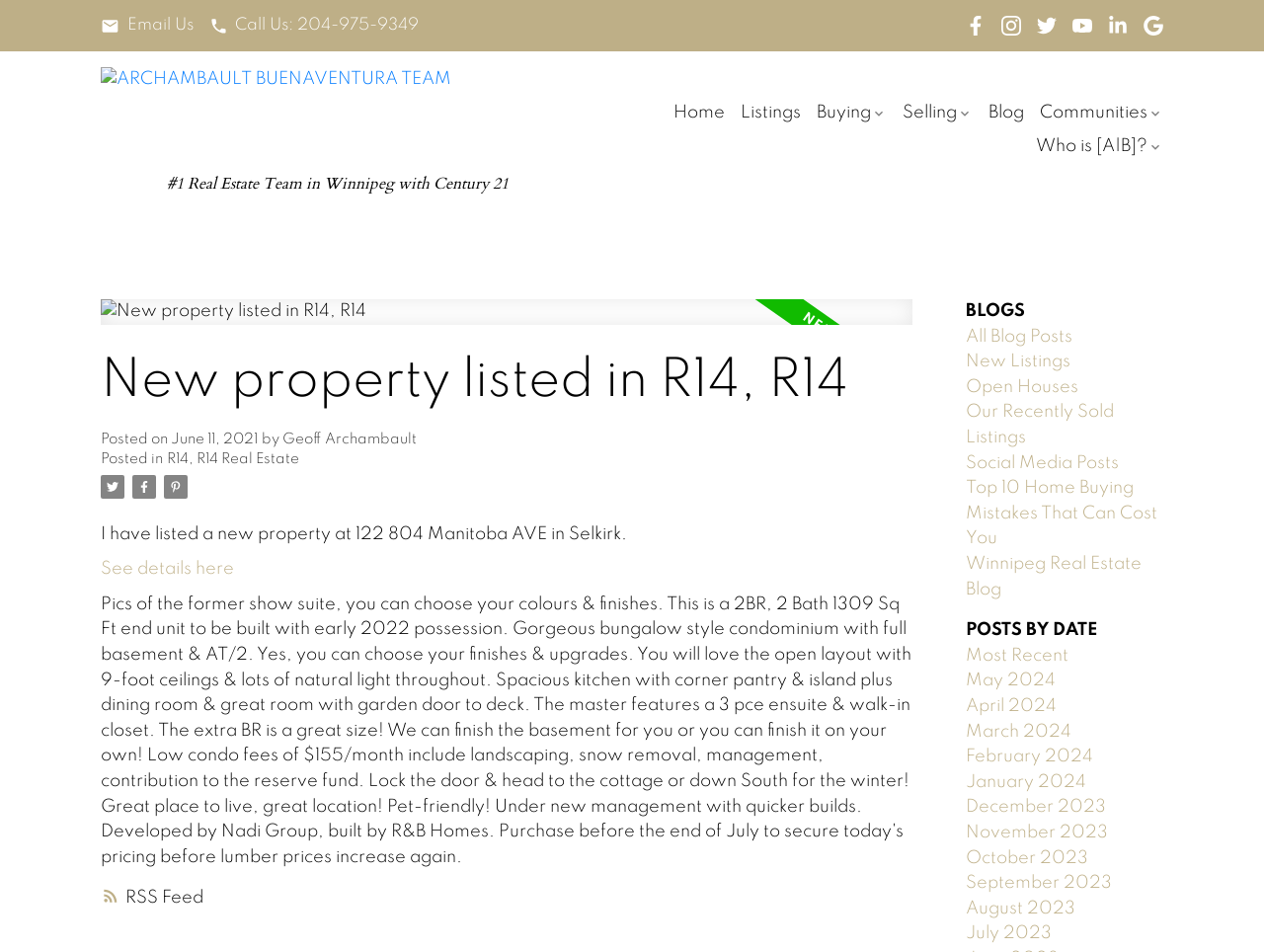Reply to the question with a brief word or phrase: What is the address of the new property listed?

122 804 Manitoba AVE in Selkirk